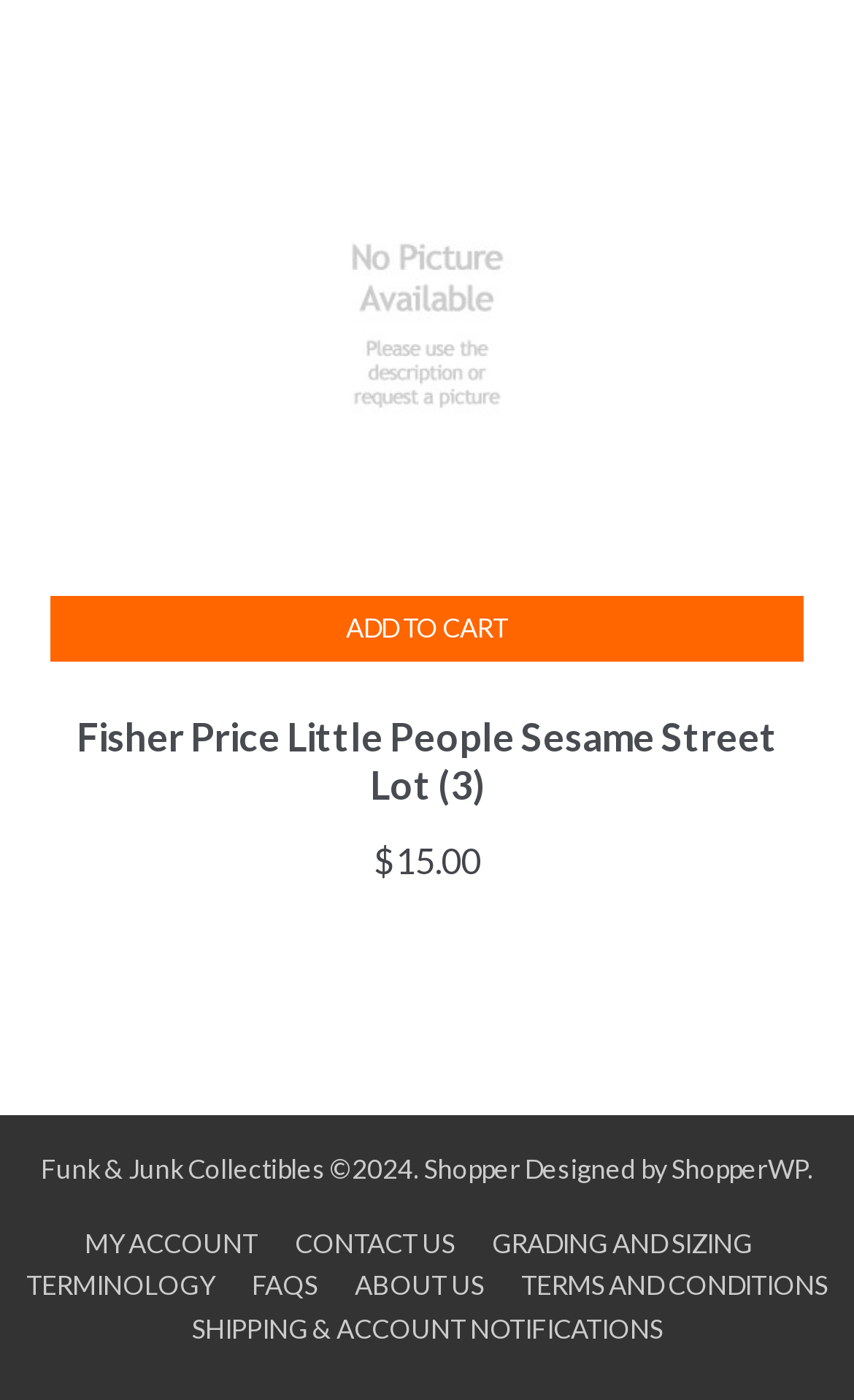Find and provide the bounding box coordinates for the UI element described here: "Shipping & Account Notifications". The coordinates should be given as four float numbers between 0 and 1: [left, top, right, bottom].

[0.205, 0.937, 0.795, 0.96]